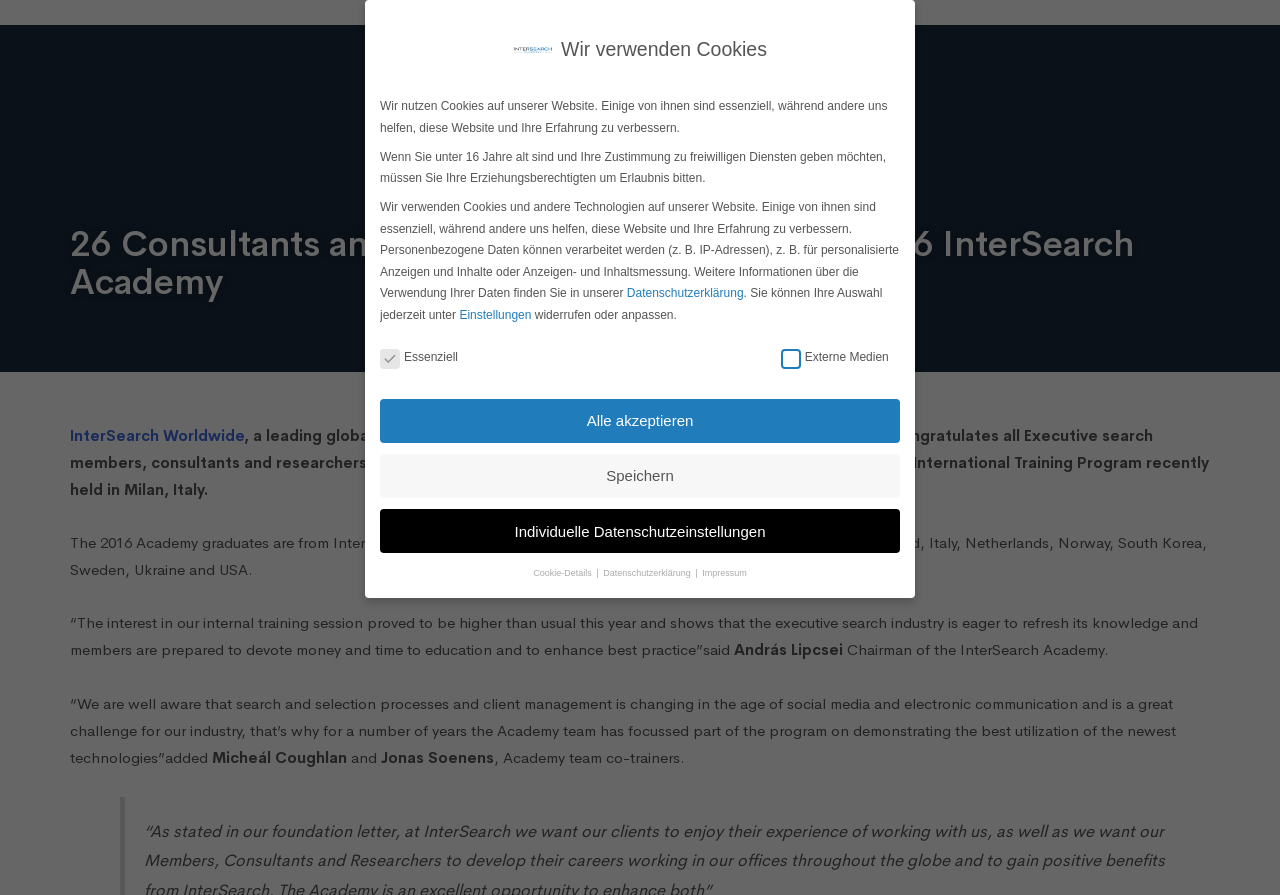What is the purpose of the InterSearch Academy?
Using the image as a reference, give an elaborate response to the question.

I found the answer by reading the text content of the webpage, specifically the sentence 'The 2016 Academy graduates are from InterSearch member firms operating in Argentina, Brazil, Canada, Chile, China, Ireland, Italy, Netherlands, Norway, South Korea, Sweden, Ukraine and USA.' which implies that the Academy is a training program for InterSearch members, and the sentence '“The interest in our internal training session proved to be higher than usual this year and shows that the executive search industry is eager to refresh its knowledge and members are prepared to devote money and time to education and to enhance best practice”said ' which explicitly mentions education and training.